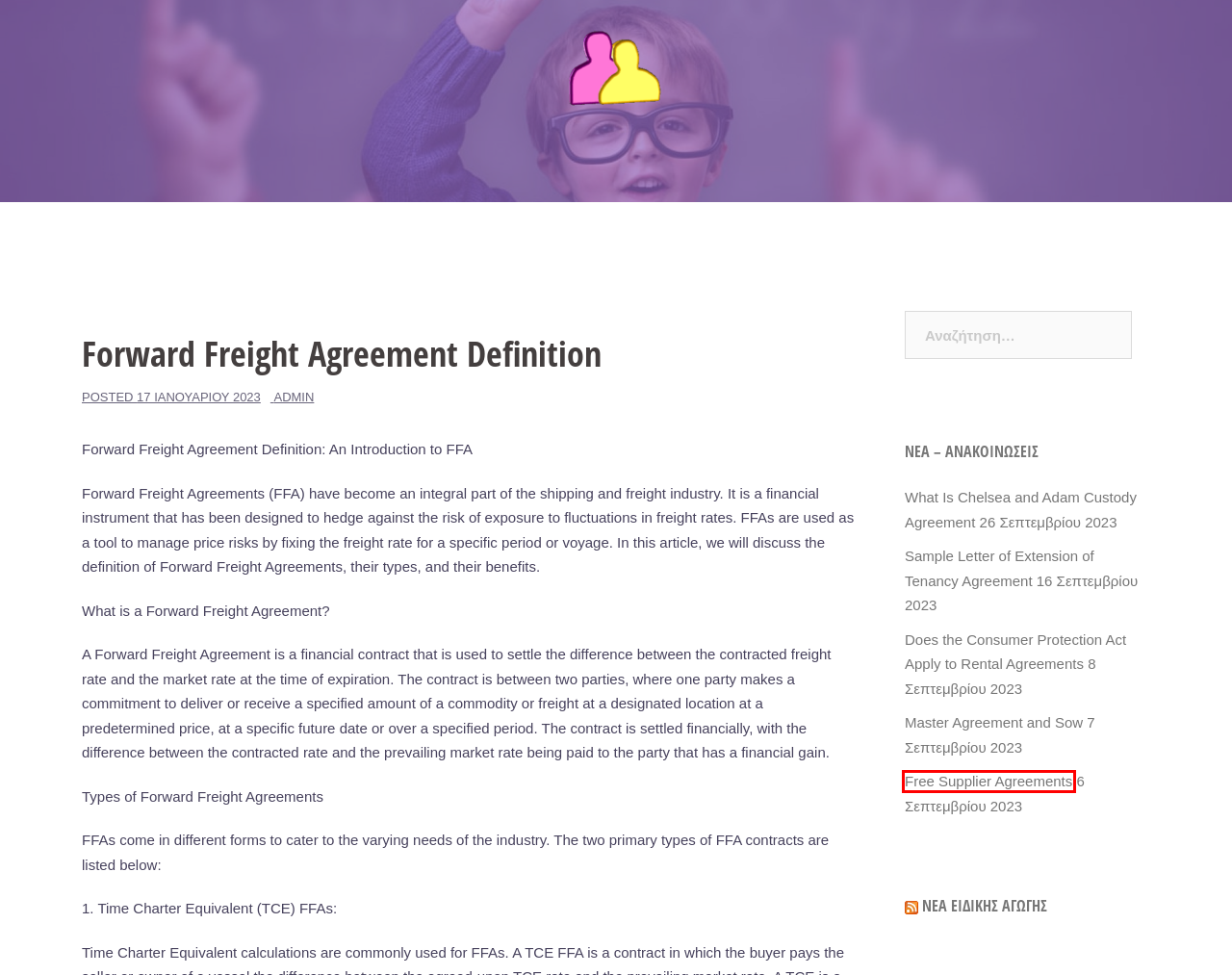You are presented with a screenshot of a webpage containing a red bounding box around a particular UI element. Select the best webpage description that matches the new webpage after clicking the element within the bounding box. Here are the candidates:
A. Does the Consumer Protection Act Apply to Rental Agreements – Εταιρεία Ειδικής Παιδαγωγικής Ελλάδος
B. Blog Tool, Publishing Platform, and CMS – WordPress.org
C. Free Supplier Agreements – Εταιρεία Ειδικής Παιδαγωγικής Ελλάδος
D. Admin – Εταιρεία Ειδικής Παιδαγωγικής Ελλάδος
E. What Is Chelsea and Adam Custody Agreement – Εταιρεία Ειδικής Παιδαγωγικής Ελλάδος
F. Sample Letter of Extension of Tenancy Agreement – Εταιρεία Ειδικής Παιδαγωγικής Ελλάδος
G. Master Agreement and Sow – Εταιρεία Ειδικής Παιδαγωγικής Ελλάδος
H. Εταιρεία Ειδικής Παιδαγωγικής Ελλάδος – Εταιρεία Ειδικής Παιδαγωγικής Ελλάδος

C